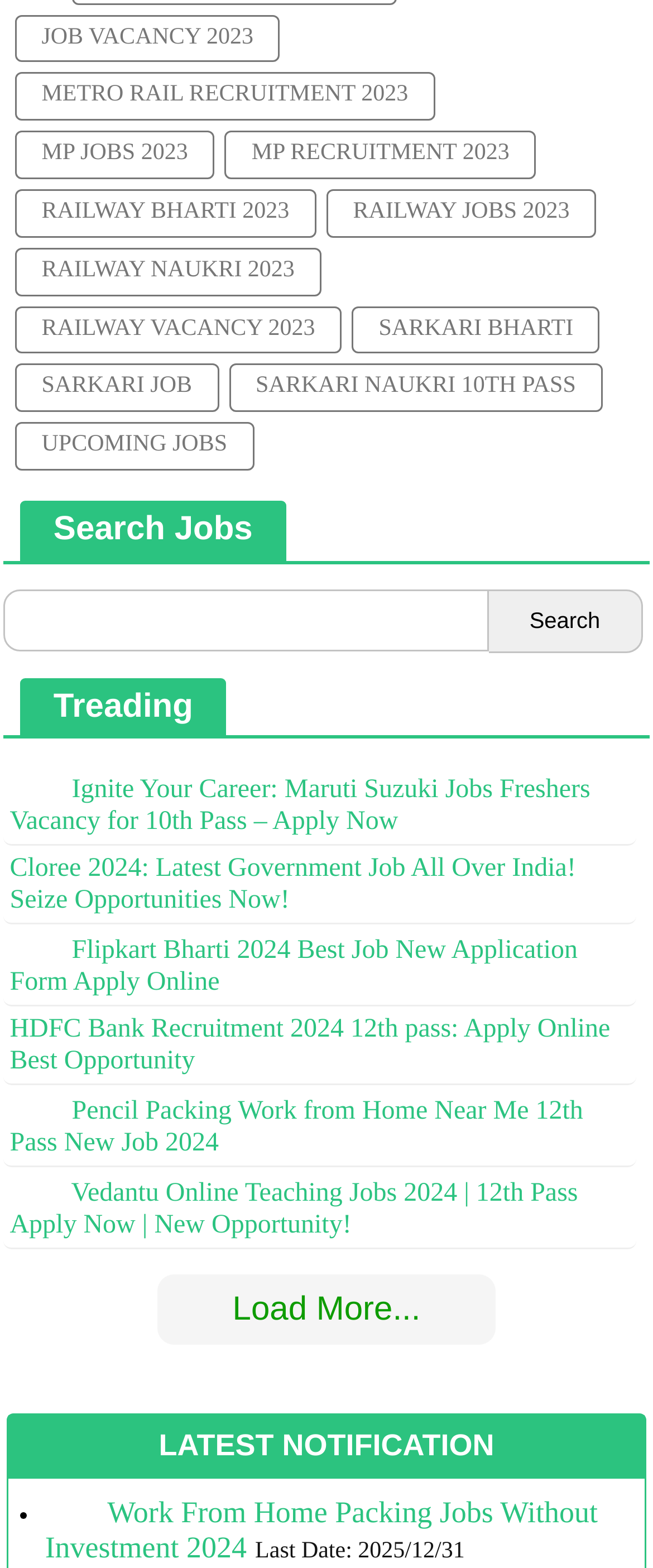Provide the bounding box coordinates of the HTML element this sentence describes: "1 Like". The bounding box coordinates consist of four float numbers between 0 and 1, i.e., [left, top, right, bottom].

None